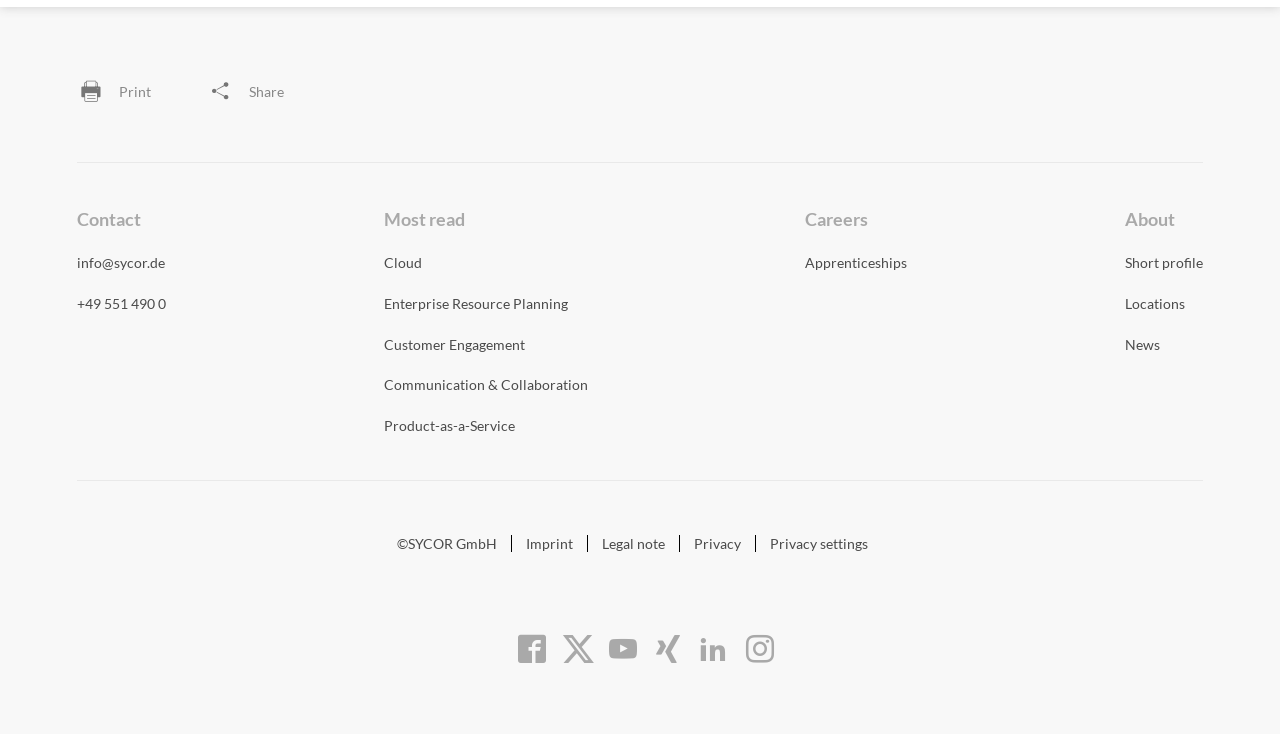Specify the bounding box coordinates of the area that needs to be clicked to achieve the following instruction: "Share the page".

[0.161, 0.104, 0.183, 0.142]